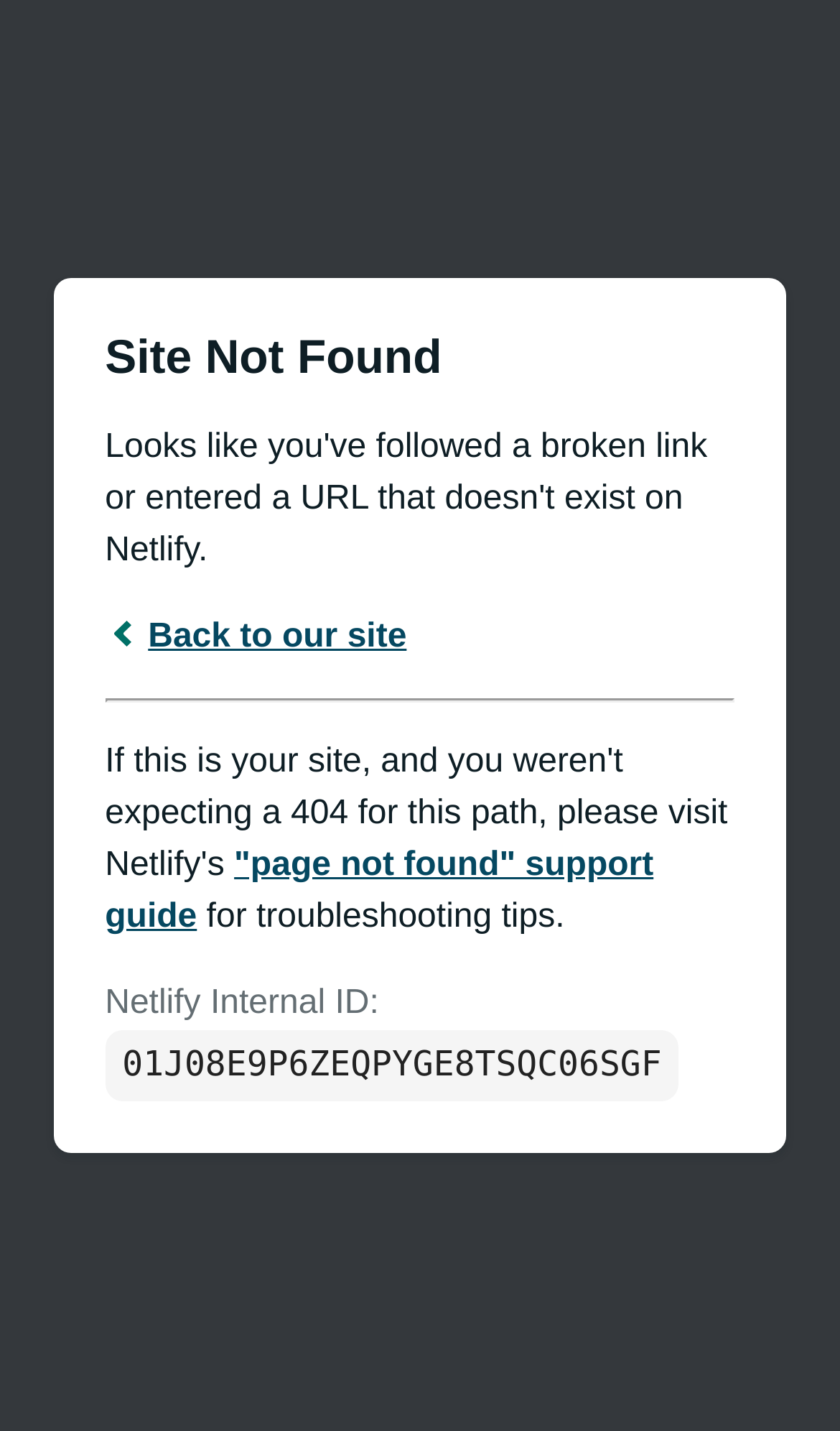Locate the bounding box for the described UI element: ""page not found" support guide". Ensure the coordinates are four float numbers between 0 and 1, formatted as [left, top, right, bottom].

[0.125, 0.591, 0.778, 0.653]